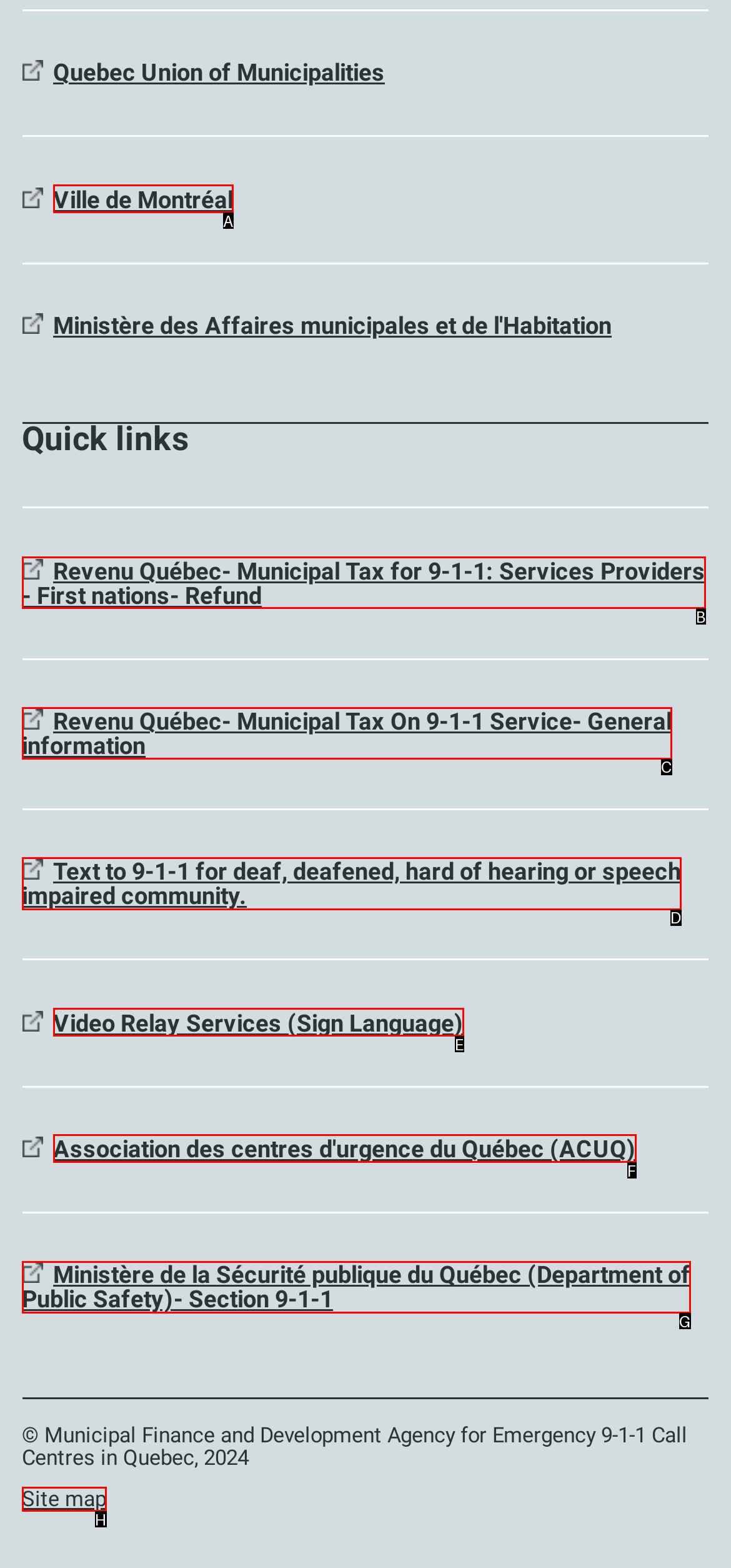From the provided options, which letter corresponds to the element described as: Video Relay Services (Sign Language)
Answer with the letter only.

E